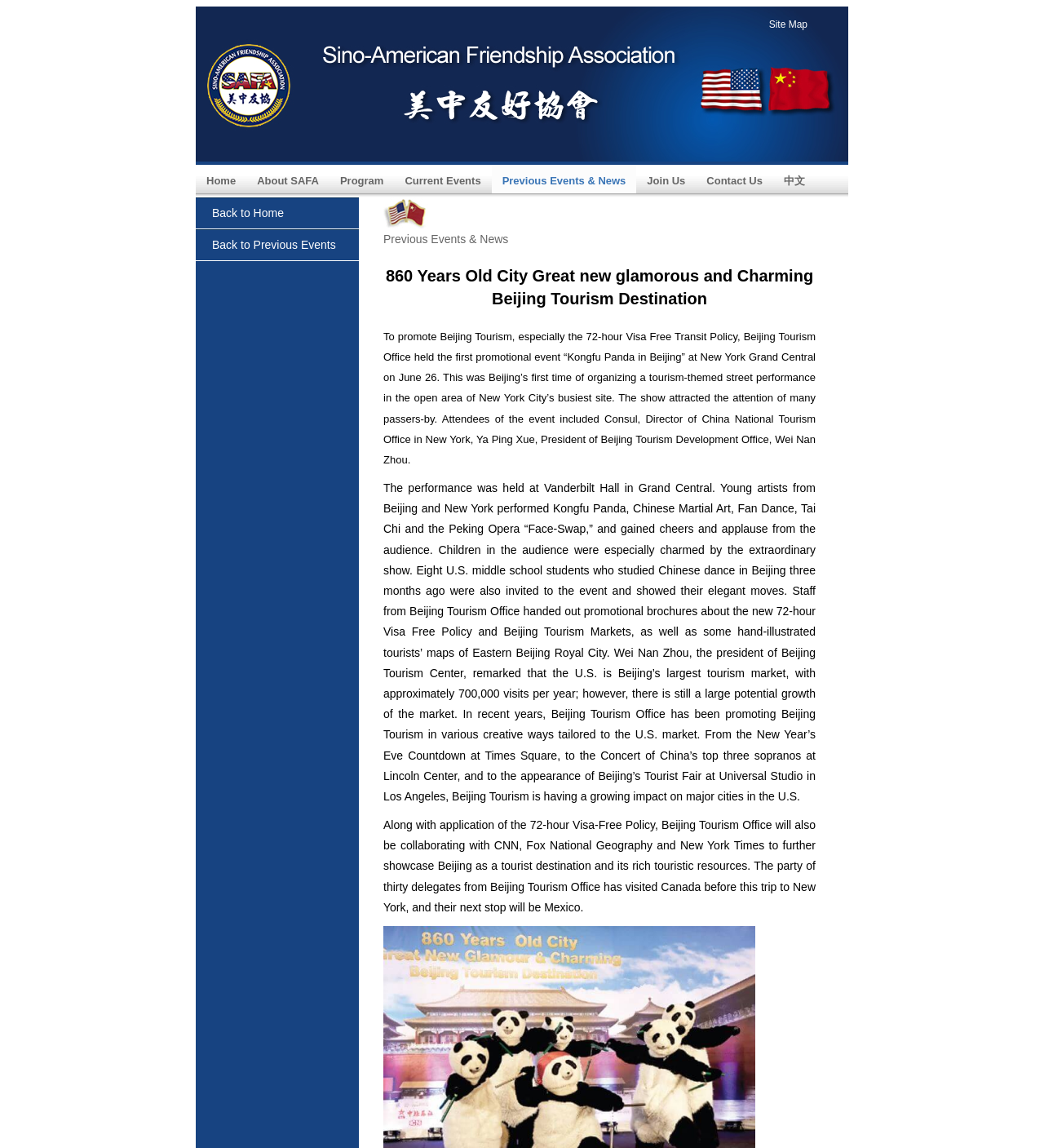Identify the bounding box coordinates of the region that needs to be clicked to carry out this instruction: "Go to Home". Provide these coordinates as four float numbers ranging from 0 to 1, i.e., [left, top, right, bottom].

[0.188, 0.144, 0.236, 0.172]